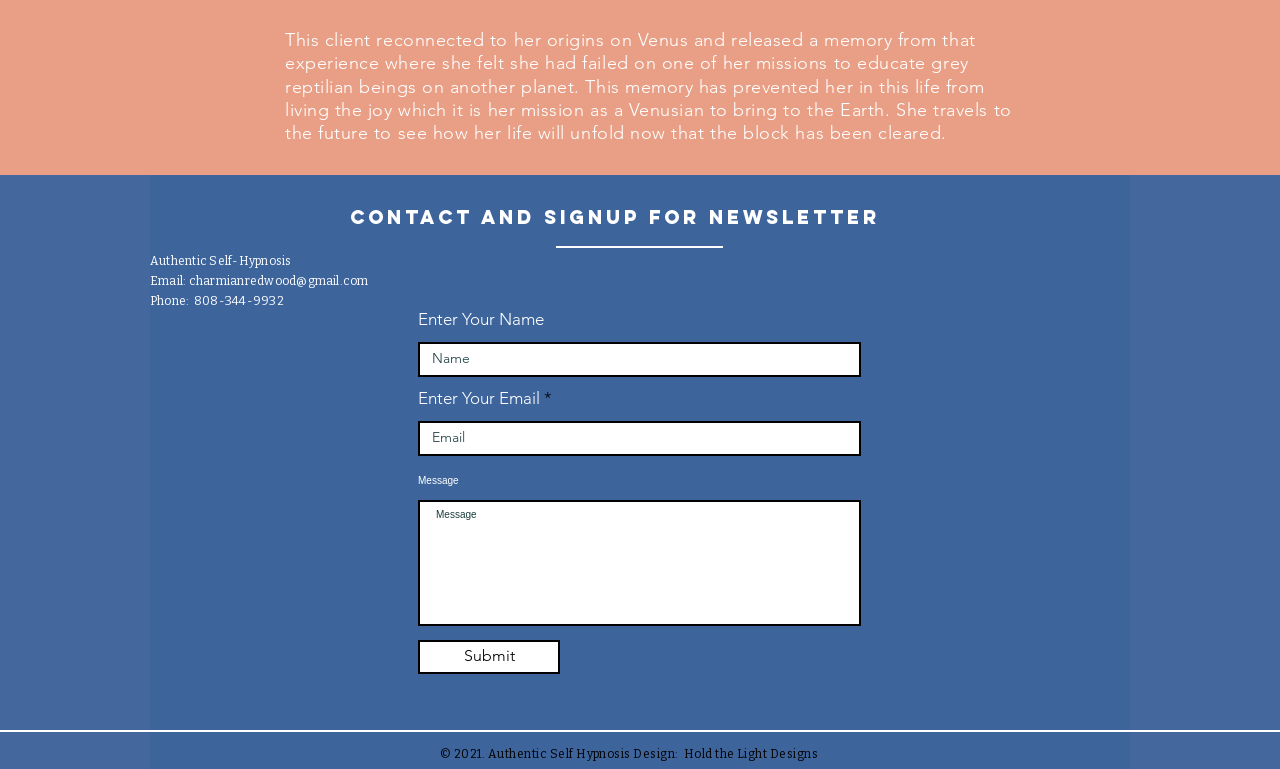Given the element description, predict the bounding box coordinates in the format (top-left x, top-left y, bottom-right x, bottom-right y). Make sure all values are between 0 and 1. Here is the element description: parent_node: Message placeholder="Message"

[0.327, 0.65, 0.673, 0.814]